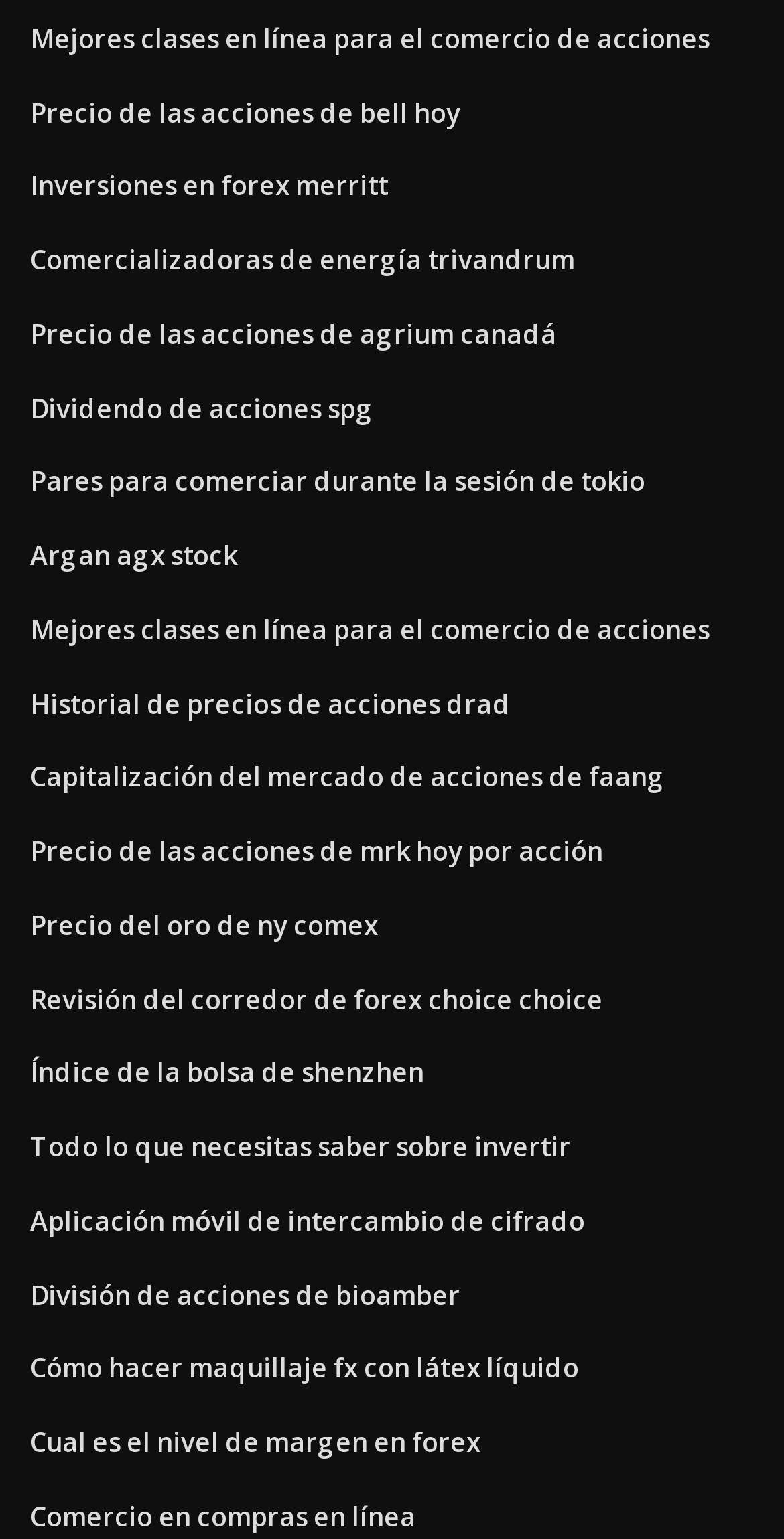What is the vertical position of the link 'Precio de las acciones de bell hoy'?
Answer with a single word or phrase by referring to the visual content.

Second